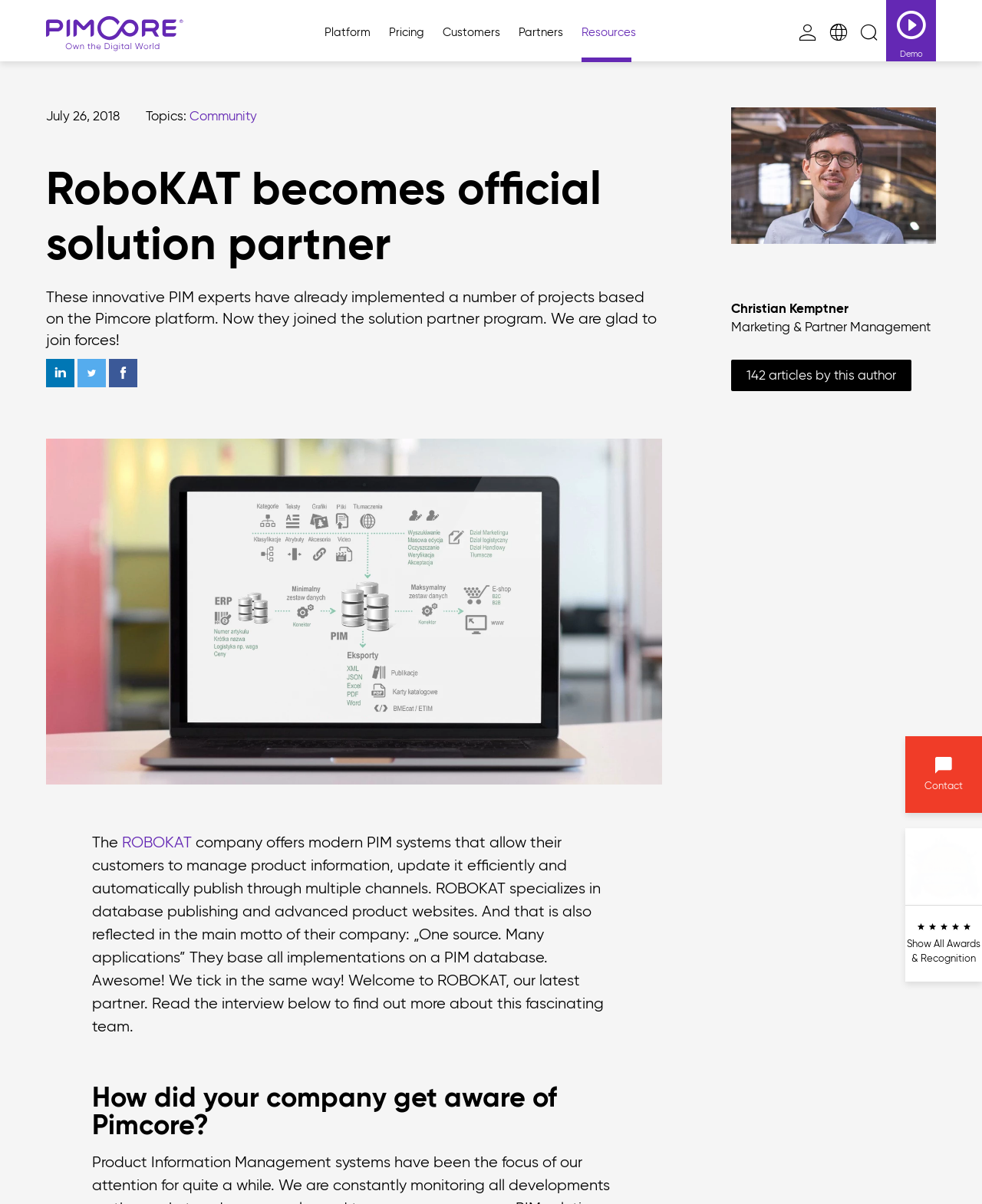Using the information in the image, give a comprehensive answer to the question: 
What is the main motto of RoboKAT company?

I found the answer by reading the text on the webpage, which describes the company's motto as 'One source. Many applications'.